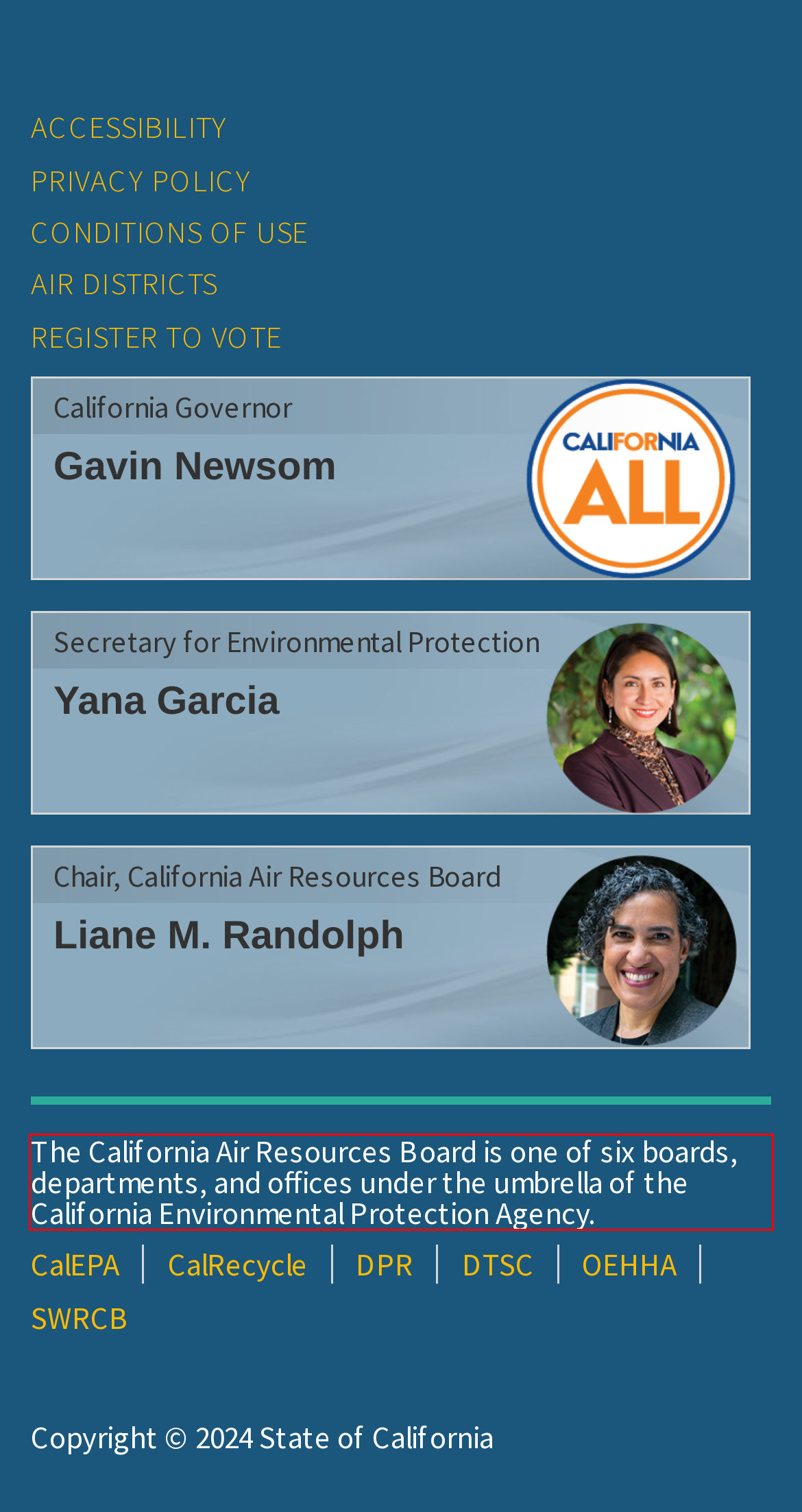Identify the text inside the red bounding box in the provided webpage screenshot and transcribe it.

The California Air Resources Board is one of six boards, departments, and offices under the umbrella of the California Environmental Protection Agency.